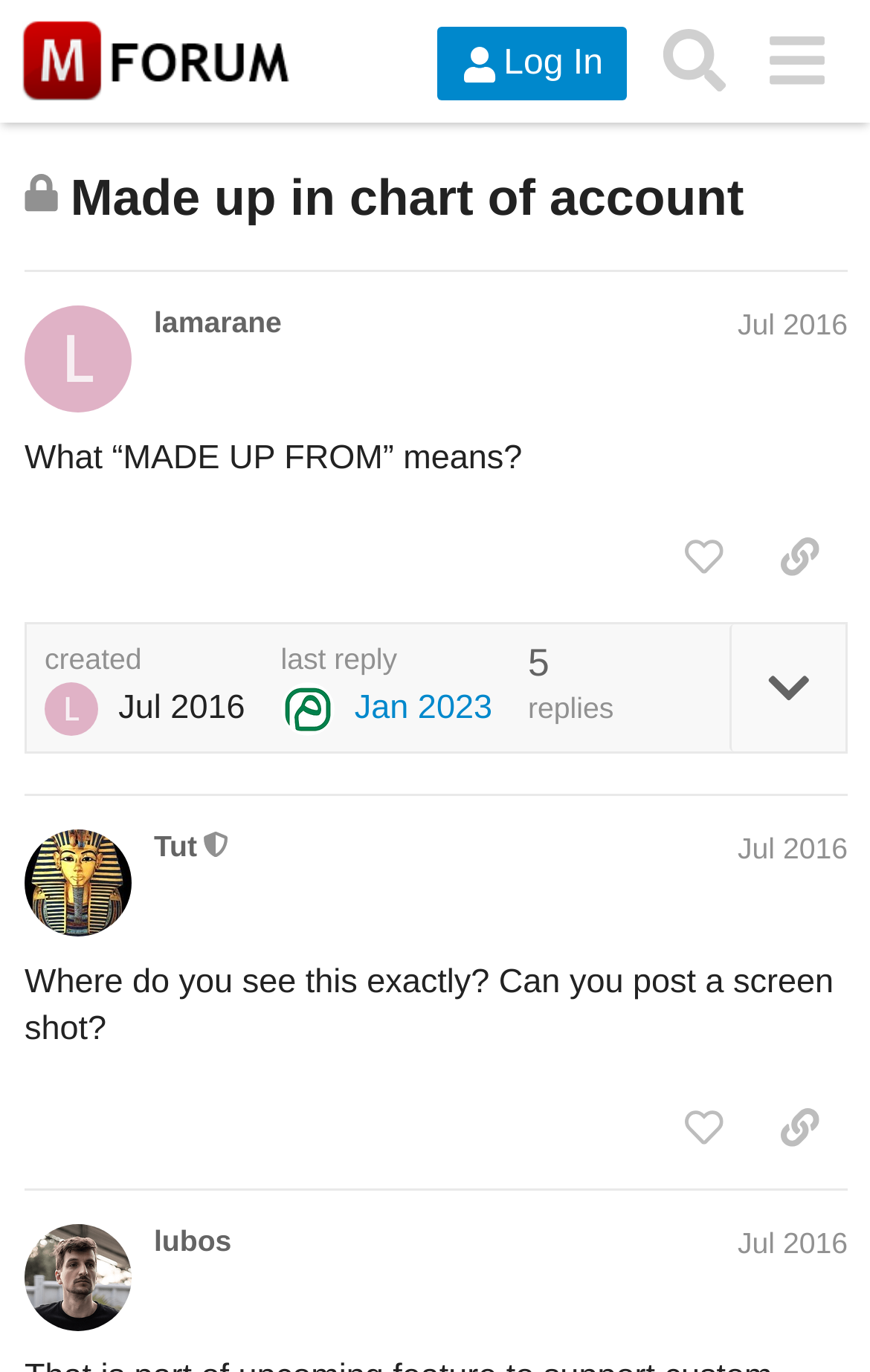Highlight the bounding box coordinates of the element you need to click to perform the following instruction: "Log in to the forum."

[0.502, 0.02, 0.721, 0.074]